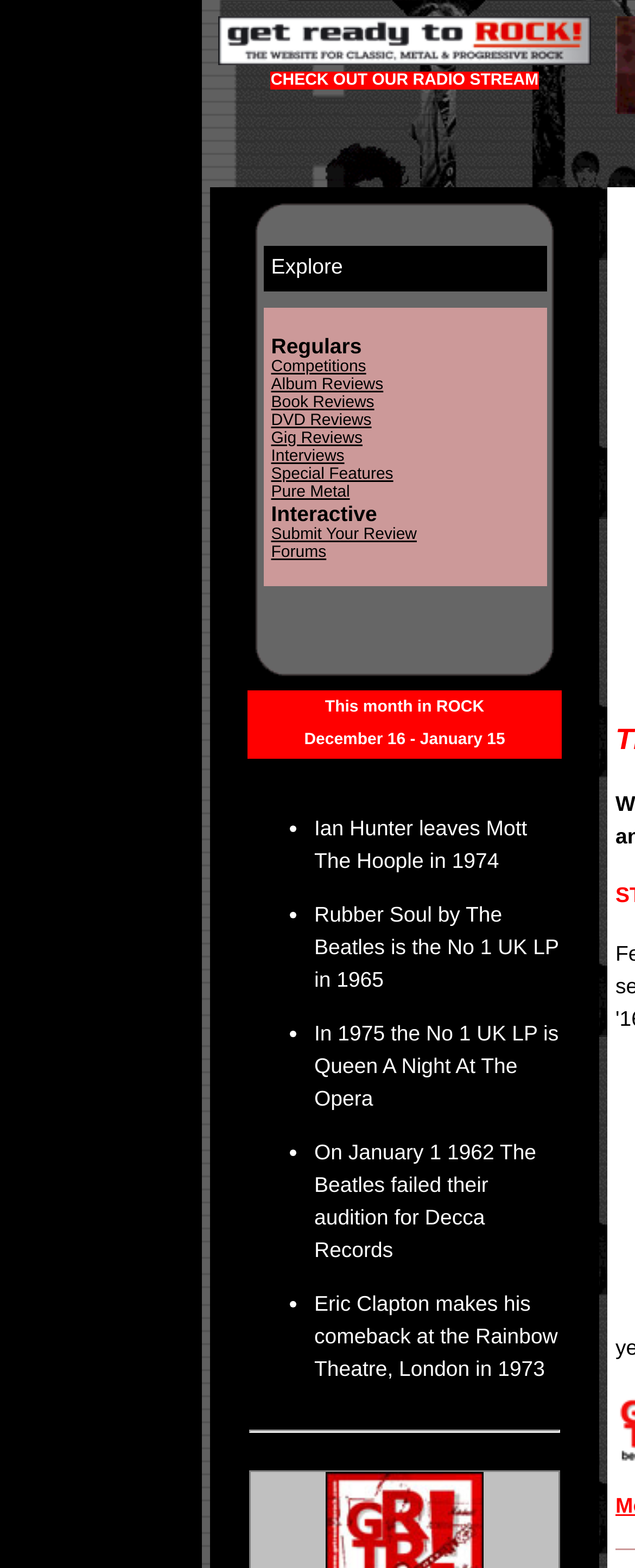From the element description alt="Click here for home page", predict the bounding box coordinates of the UI element. The coordinates must be specified in the format (top-left x, top-left y, bottom-right x, bottom-right y) and should be within the 0 to 1 range.

[0.344, 0.028, 0.931, 0.046]